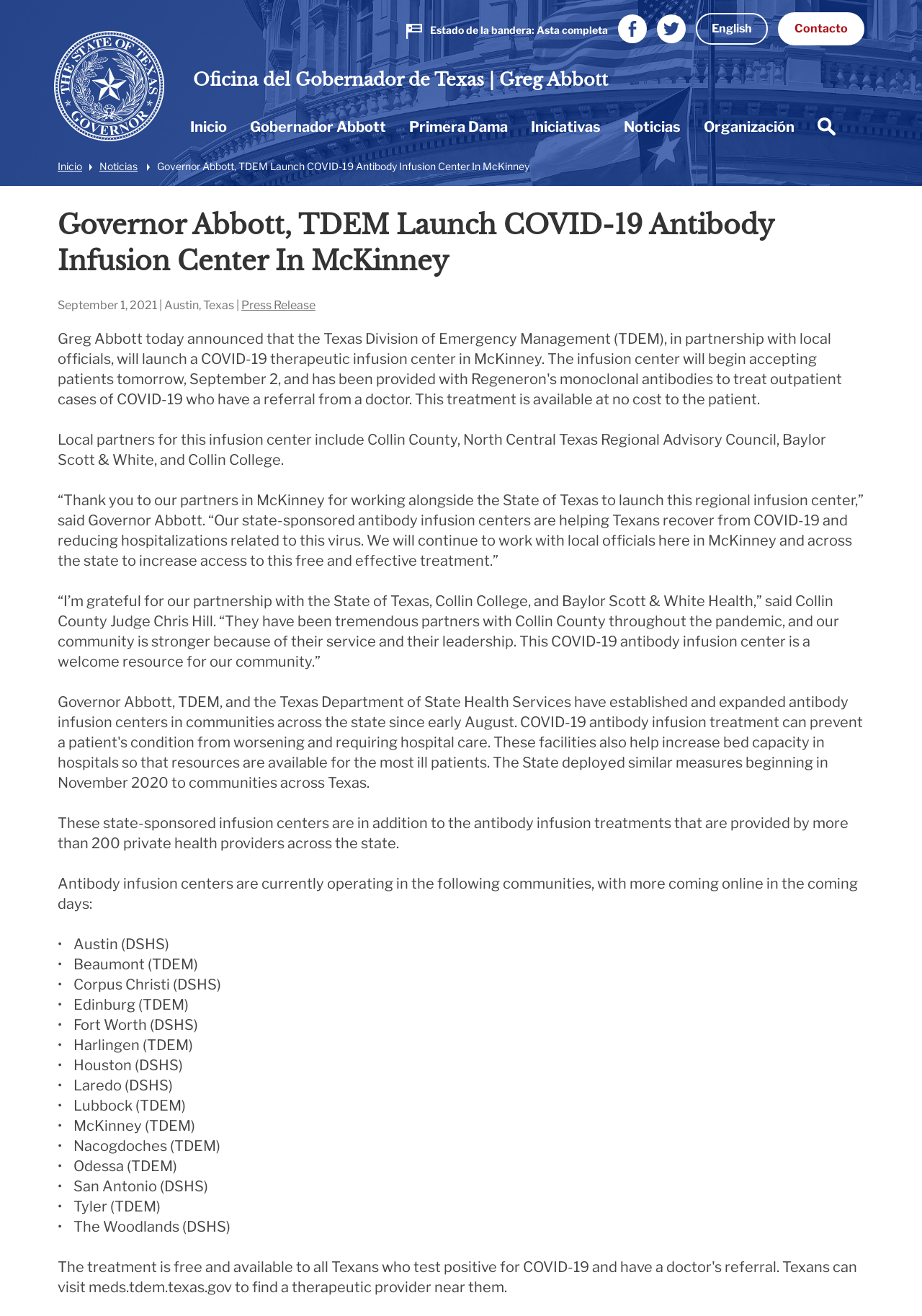Specify the bounding box coordinates of the region I need to click to perform the following instruction: "Read the press release". The coordinates must be four float numbers in the range of 0 to 1, i.e., [left, top, right, bottom].

[0.262, 0.227, 0.342, 0.237]